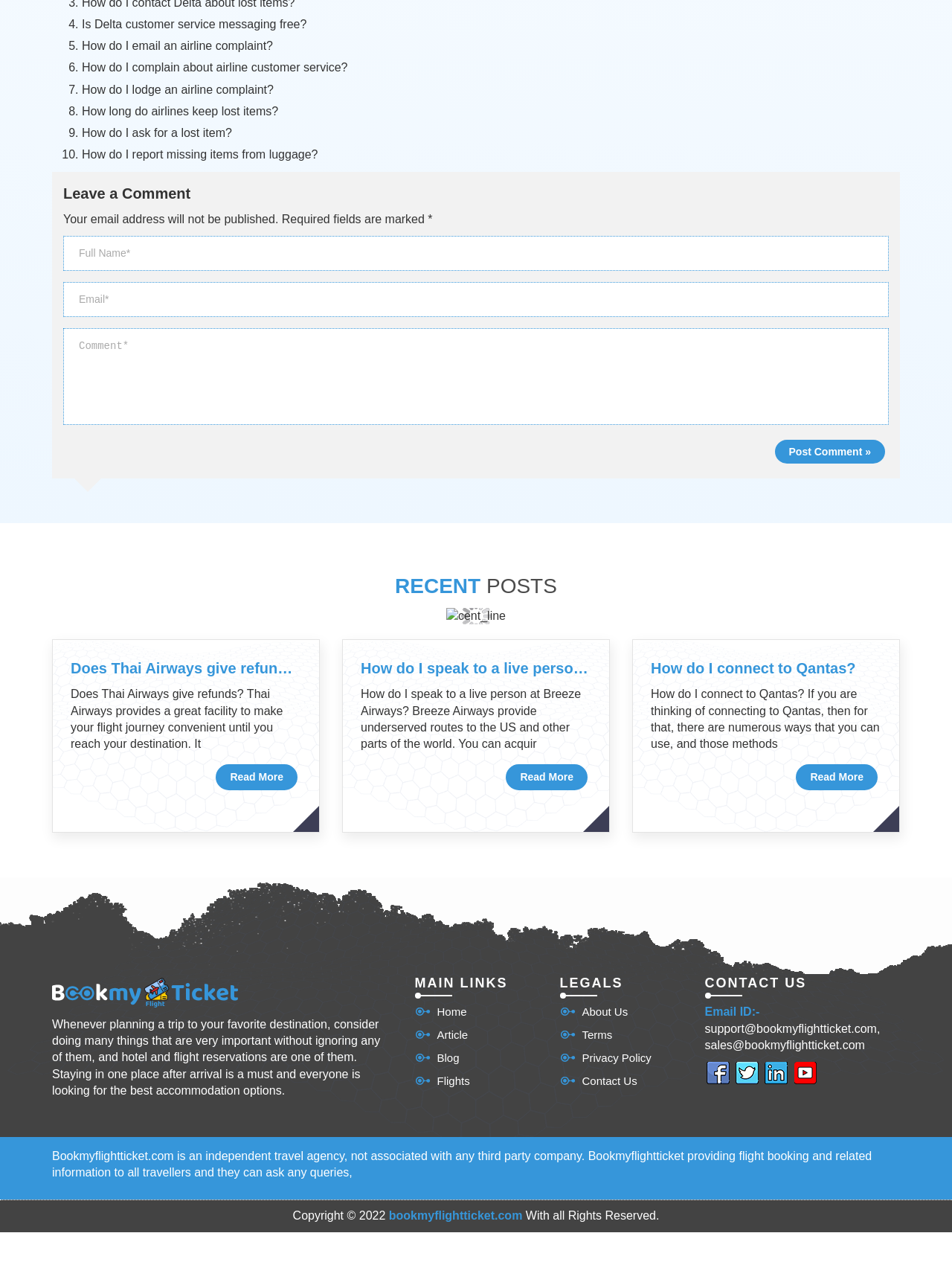Provide the bounding box coordinates for the specified HTML element described in this description: "Post Comment »". The coordinates should be four float numbers ranging from 0 to 1, in the format [left, top, right, bottom].

[0.814, 0.347, 0.93, 0.366]